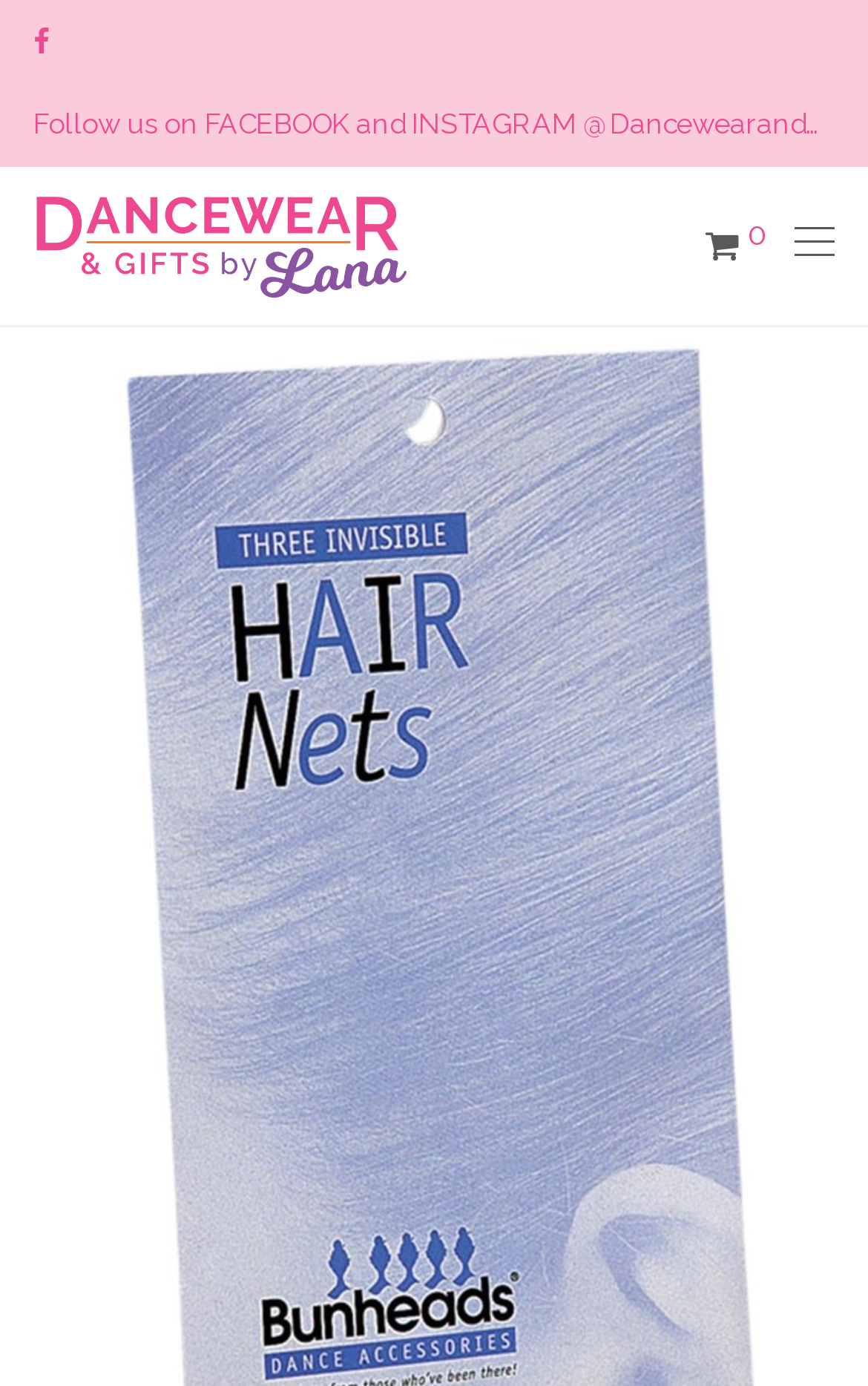Given the description "alt="Dancewear by Lana"", determine the bounding box of the corresponding UI element.

[0.038, 0.137, 0.473, 0.217]